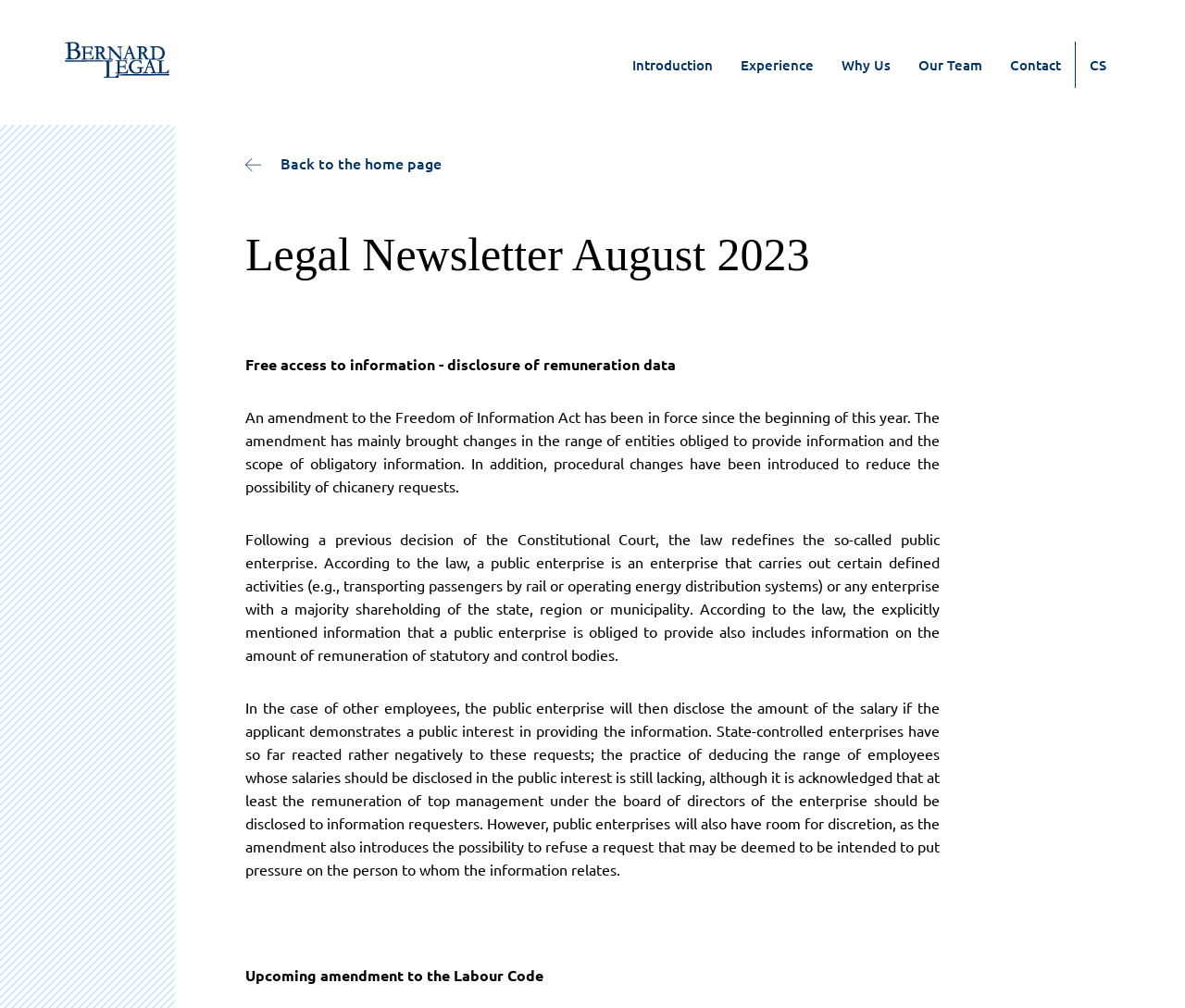What type of entities are obliged to provide information?
Please respond to the question with a detailed and informative answer.

According to the text, public enterprises are entities that carry out certain defined activities or have a majority shareholding of the state, region, or municipality, and are obliged to provide information, including remuneration data.